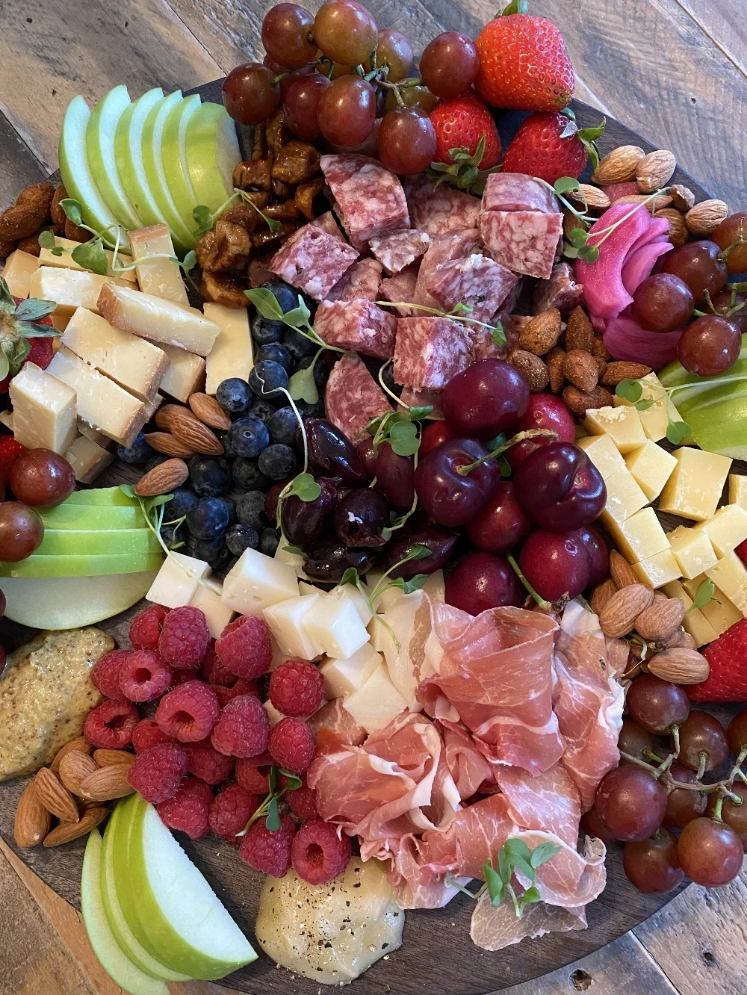What is the purpose of the fruits on the board?
Please provide a single word or phrase as the answer based on the screenshot.

Add a refreshing touch